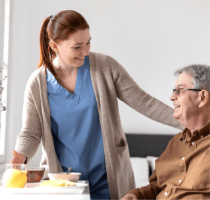What is the elderly man wearing?
Can you offer a detailed and complete answer to this question?

The caption describes the elderly man as dressed in a brown shirt, which provides a detail about his attire in the scene.